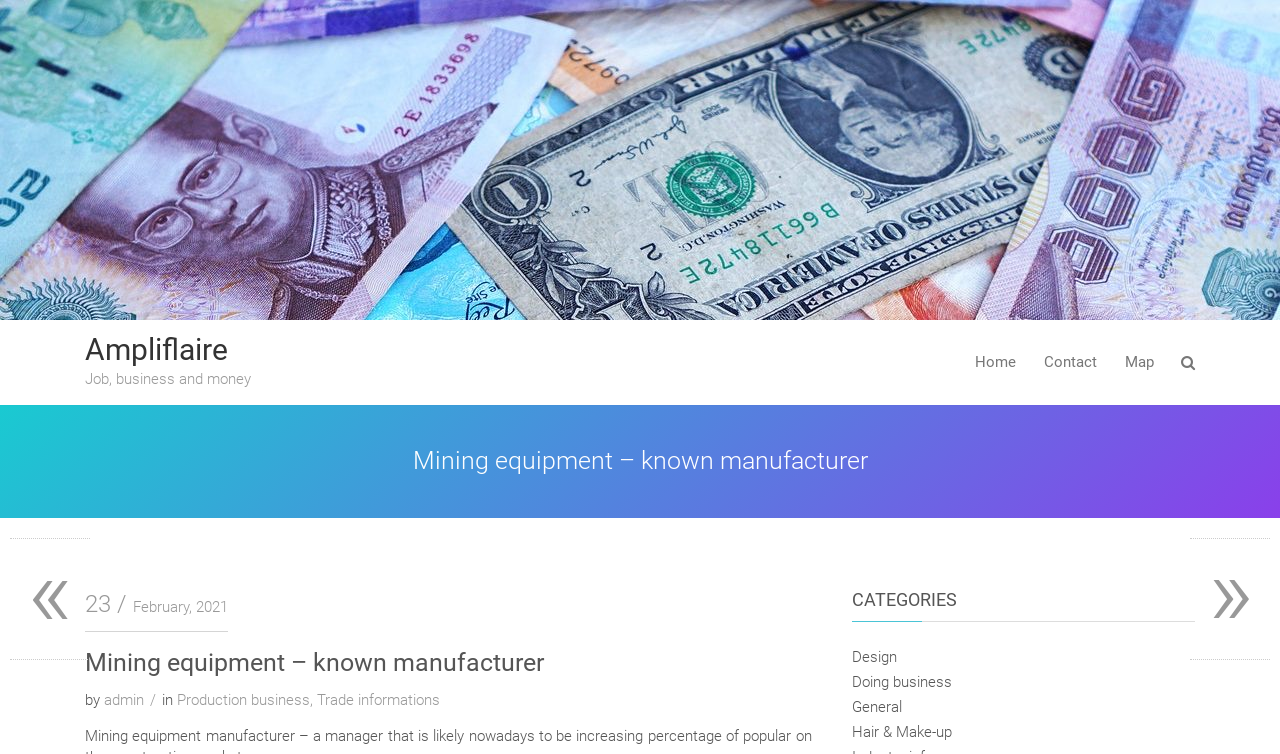Please locate the bounding box coordinates of the element that should be clicked to achieve the given instruction: "Click on the Ampliflaire logo".

[0.0, 0.0, 1.0, 0.424]